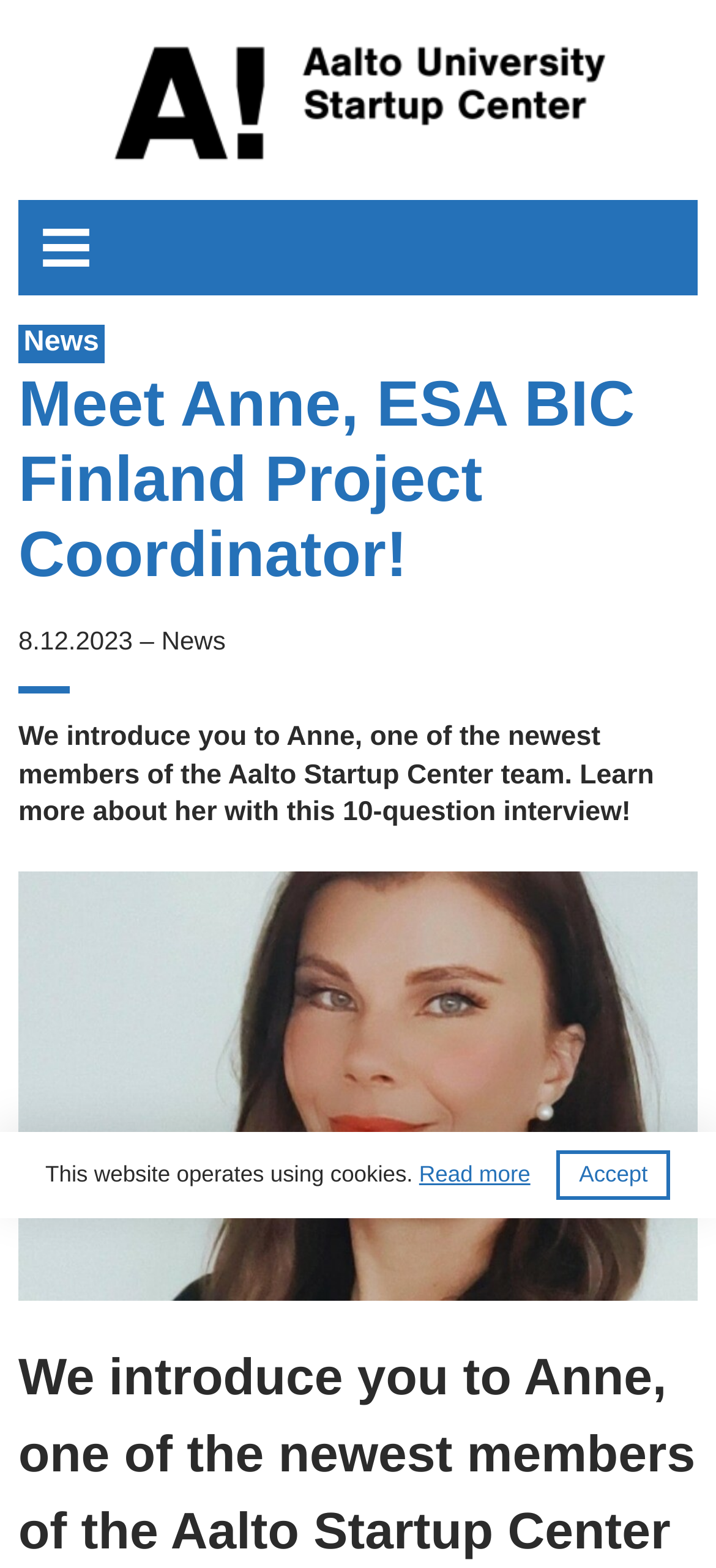Please provide a one-word or short phrase answer to the question:
How many links are there in the menu section?

2